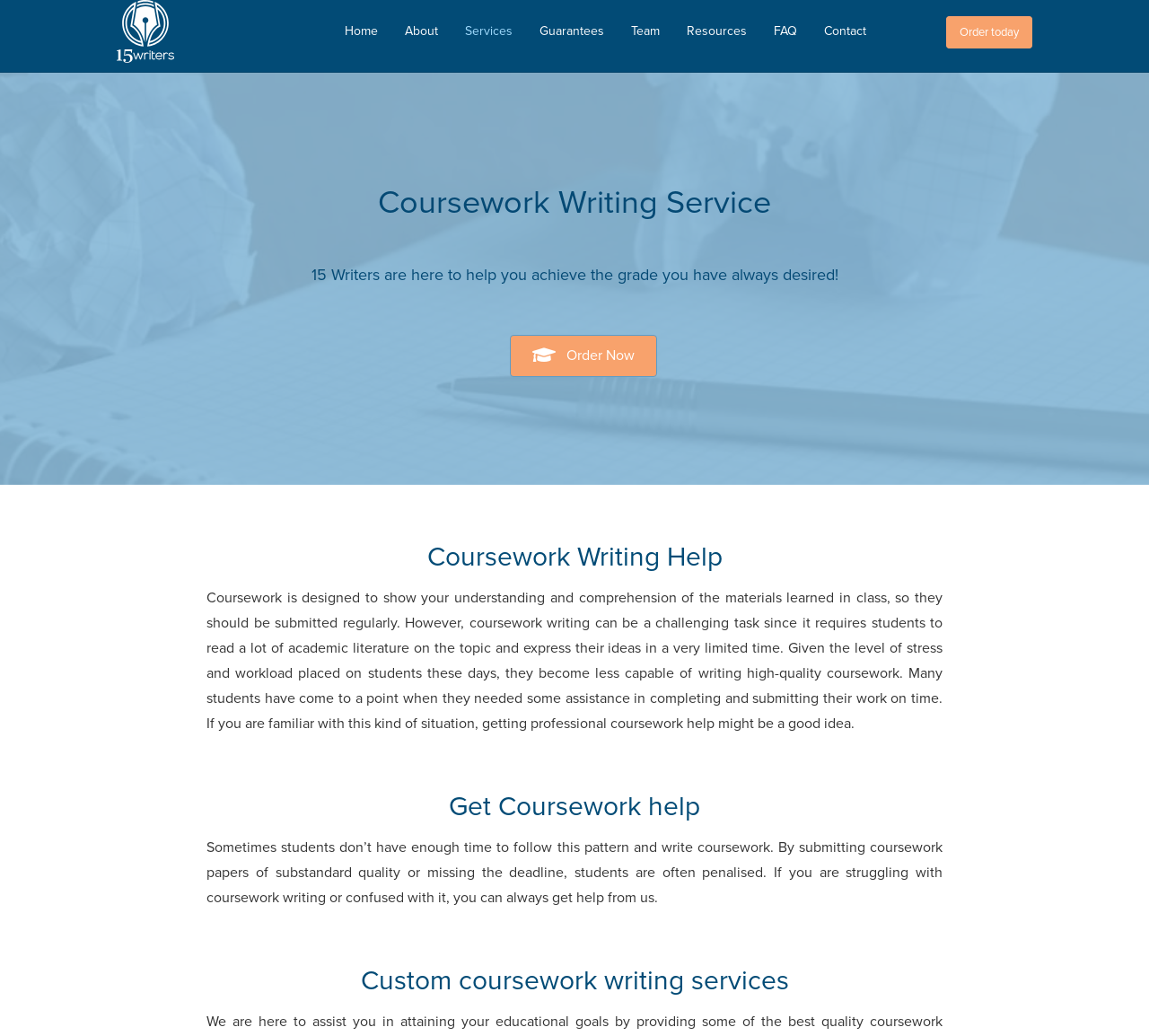Pinpoint the bounding box coordinates for the area that should be clicked to perform the following instruction: "Click the 'Contact' link".

[0.705, 0.009, 0.766, 0.052]